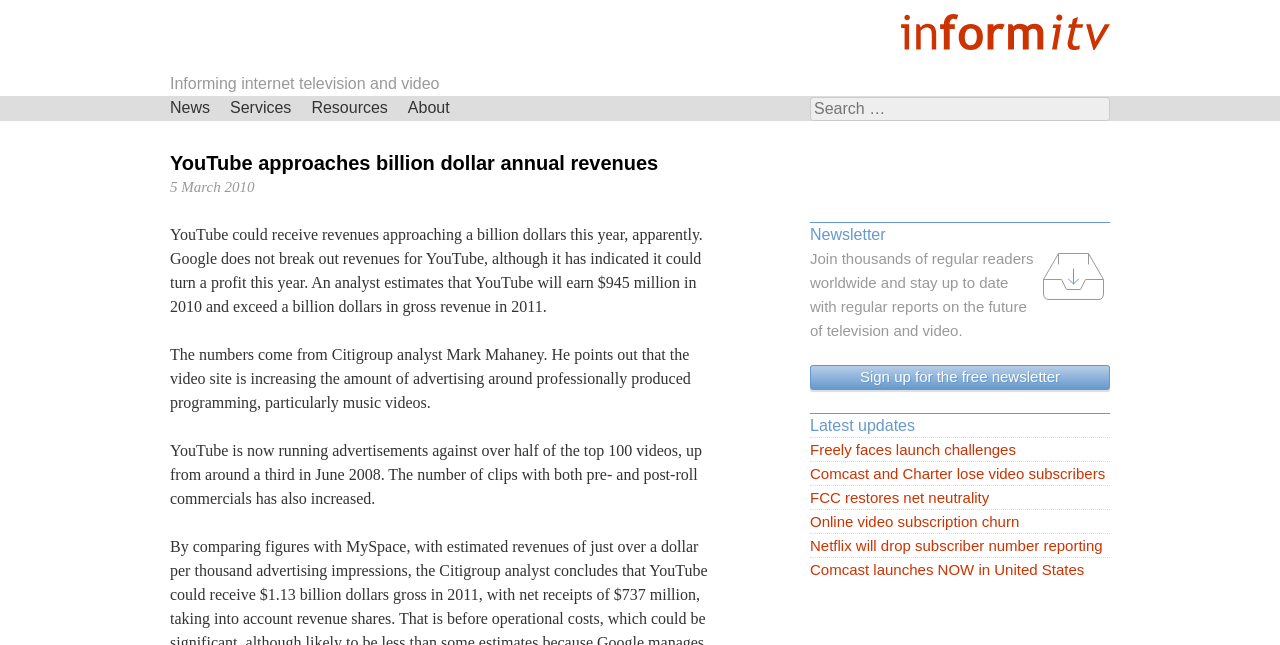Bounding box coordinates must be specified in the format (top-left x, top-left y, bottom-right x, bottom-right y). All values should be floating point numbers between 0 and 1. What are the bounding box coordinates of the UI element described as: News

[0.125, 0.149, 0.172, 0.186]